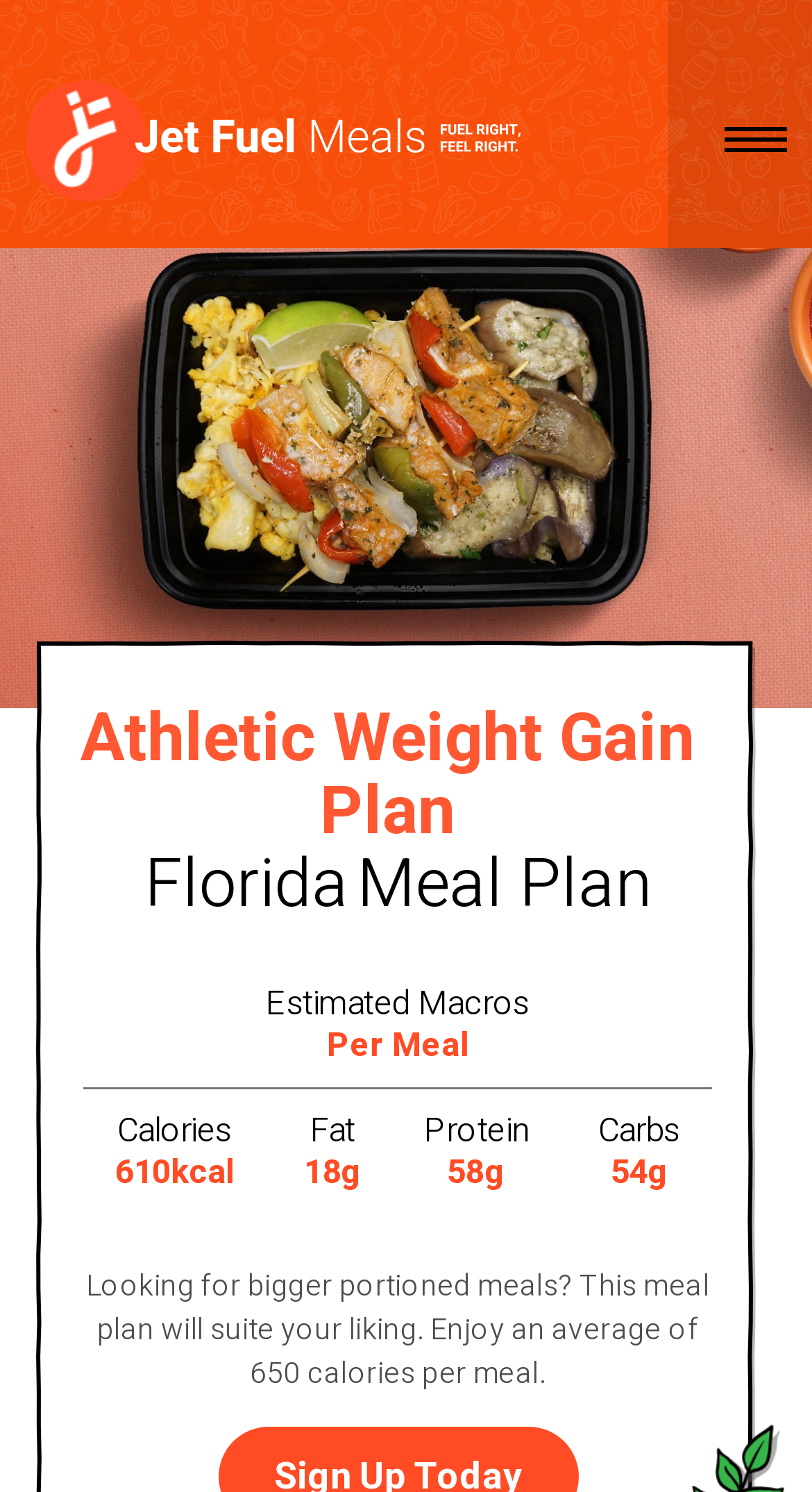Please extract the title of the webpage.

Athletic Weight Gain Plan